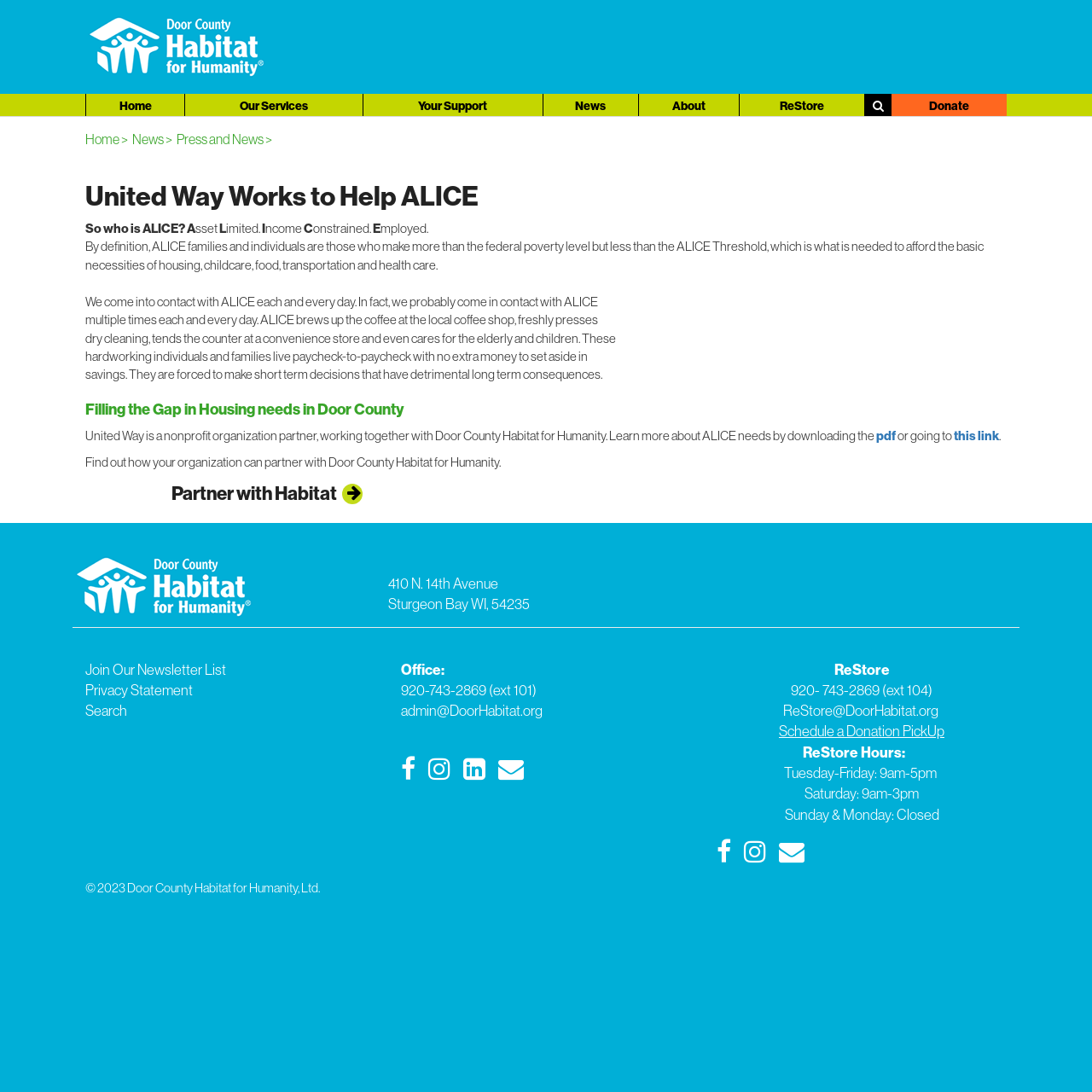Identify the bounding box coordinates of the region that needs to be clicked to carry out this instruction: "Search". Provide these coordinates as four float numbers ranging from 0 to 1, i.e., [left, top, right, bottom].

[0.078, 0.642, 0.116, 0.659]